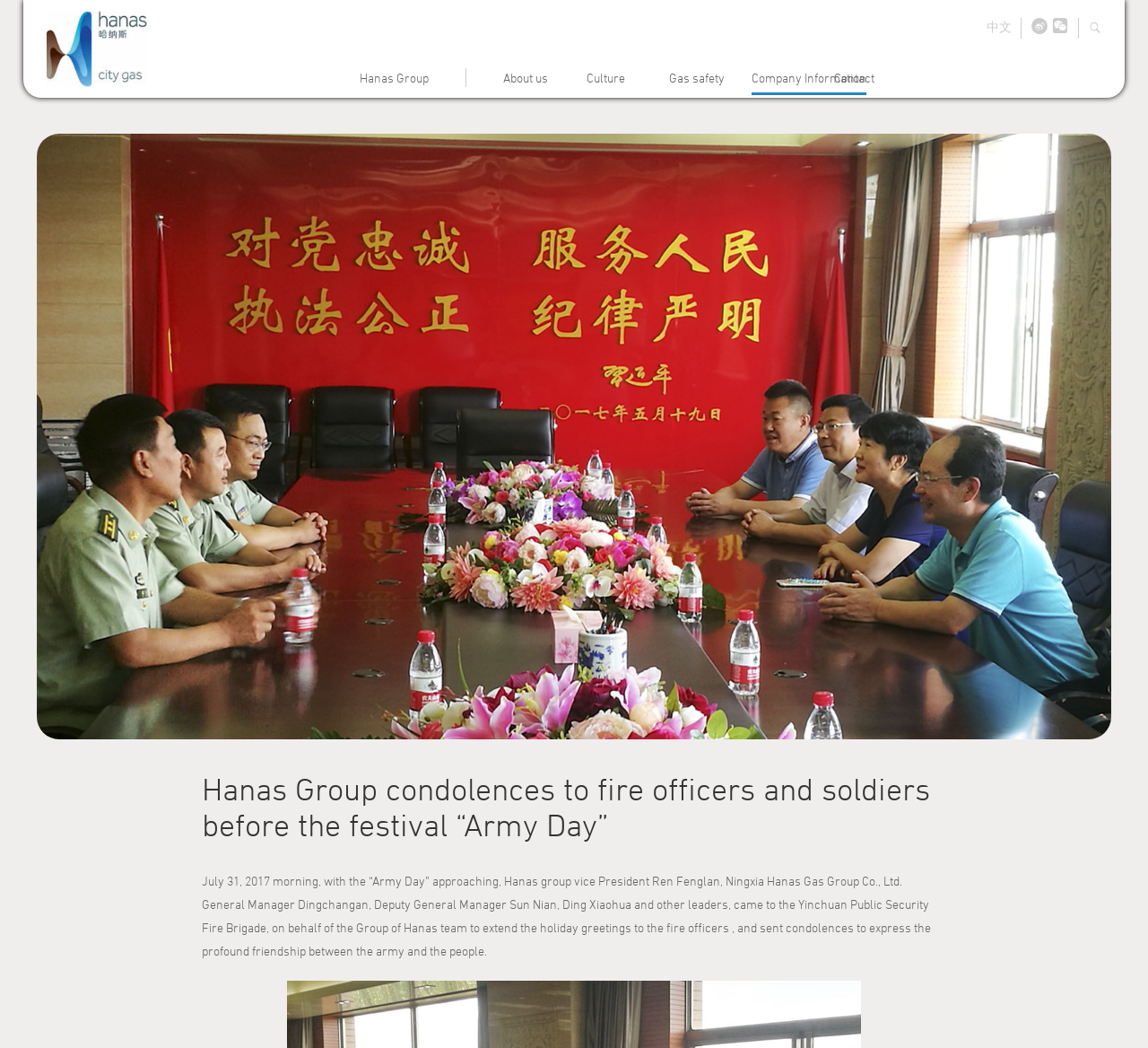Answer the question below in one word or phrase:
What is the name of the group?

Hanas Group